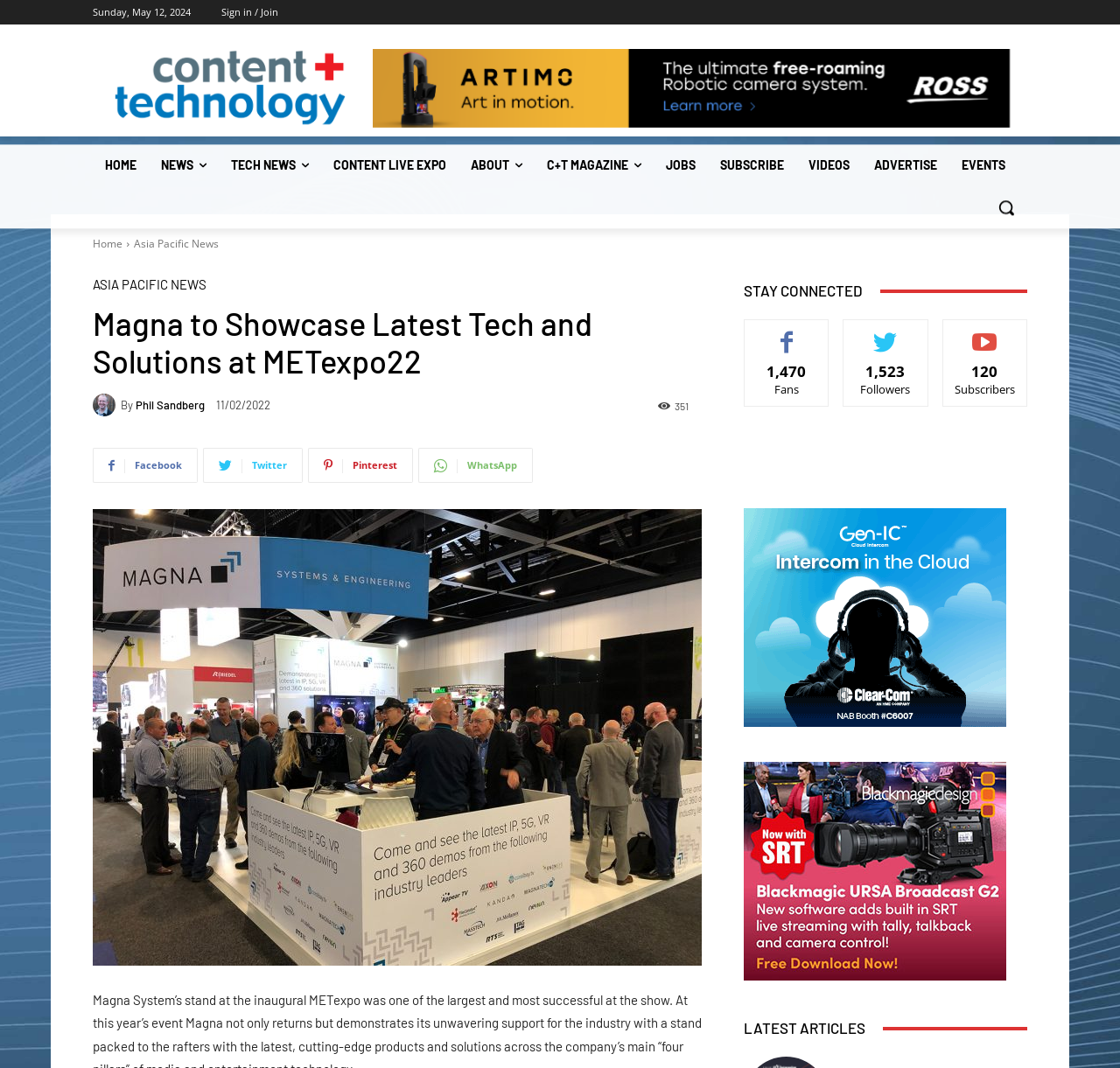Please find the bounding box coordinates of the element that must be clicked to perform the given instruction: "Search for something". The coordinates should be four float numbers from 0 to 1, i.e., [left, top, right, bottom].

[0.88, 0.175, 0.917, 0.214]